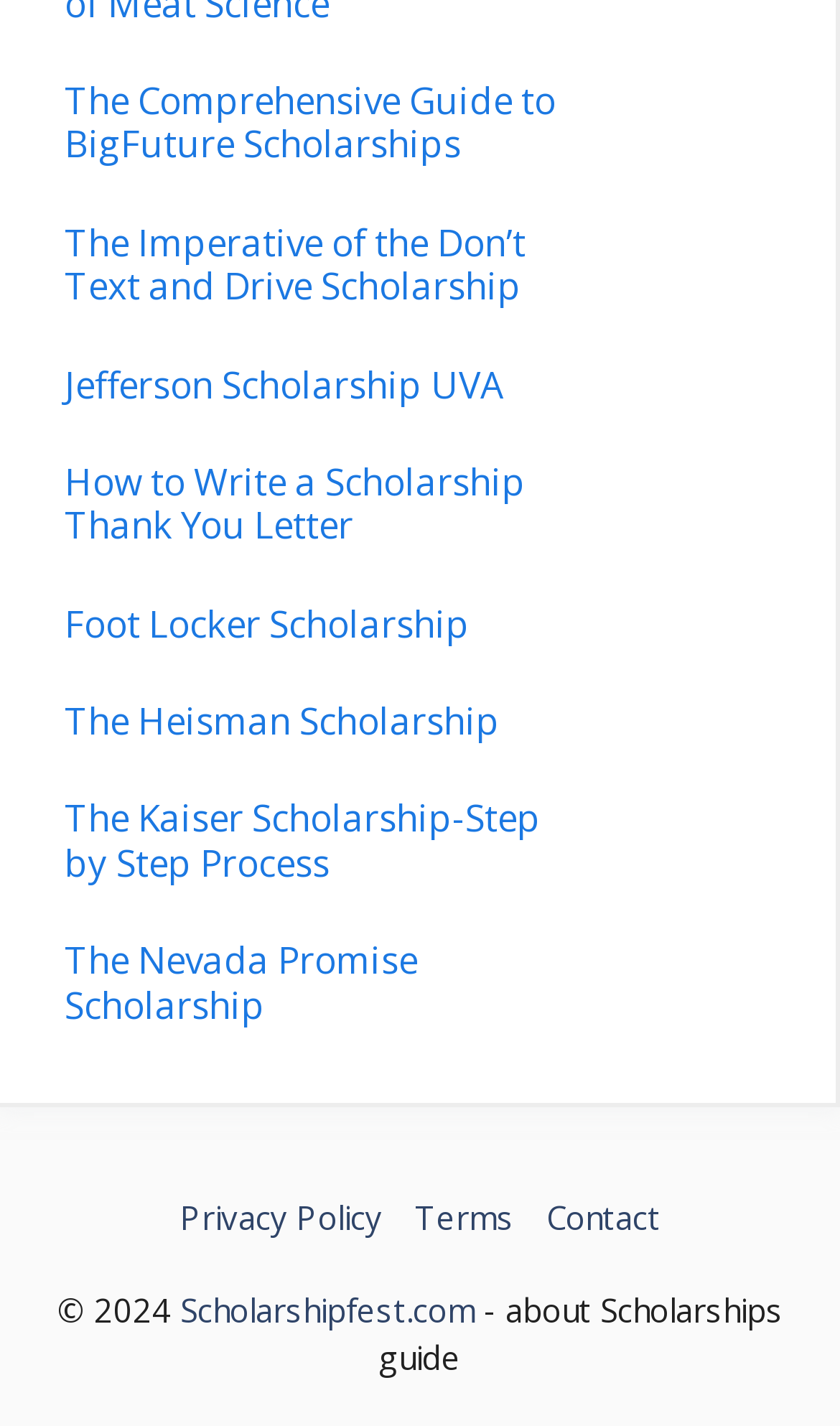Find the bounding box coordinates of the element to click in order to complete this instruction: "Contact the website administrator". The bounding box coordinates must be four float numbers between 0 and 1, denoted as [left, top, right, bottom].

[0.65, 0.837, 0.786, 0.871]